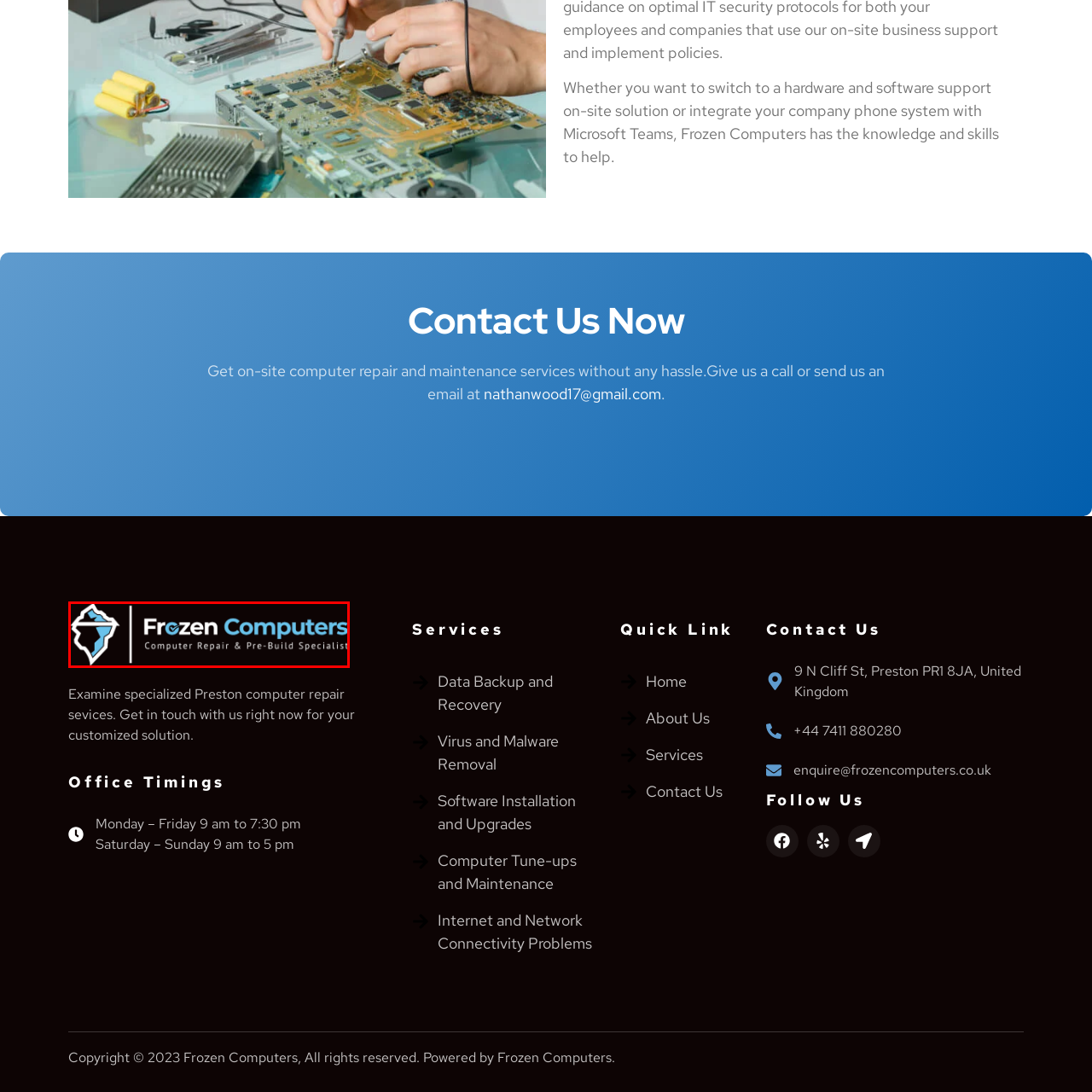Check the content in the red bounding box and reply to the question using a single word or phrase:
What is the background color of the logo?

Dark